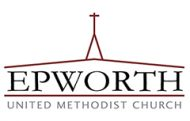Give a concise answer using only one word or phrase for this question:
Where is the logo likely to be used?

Website and outreach materials